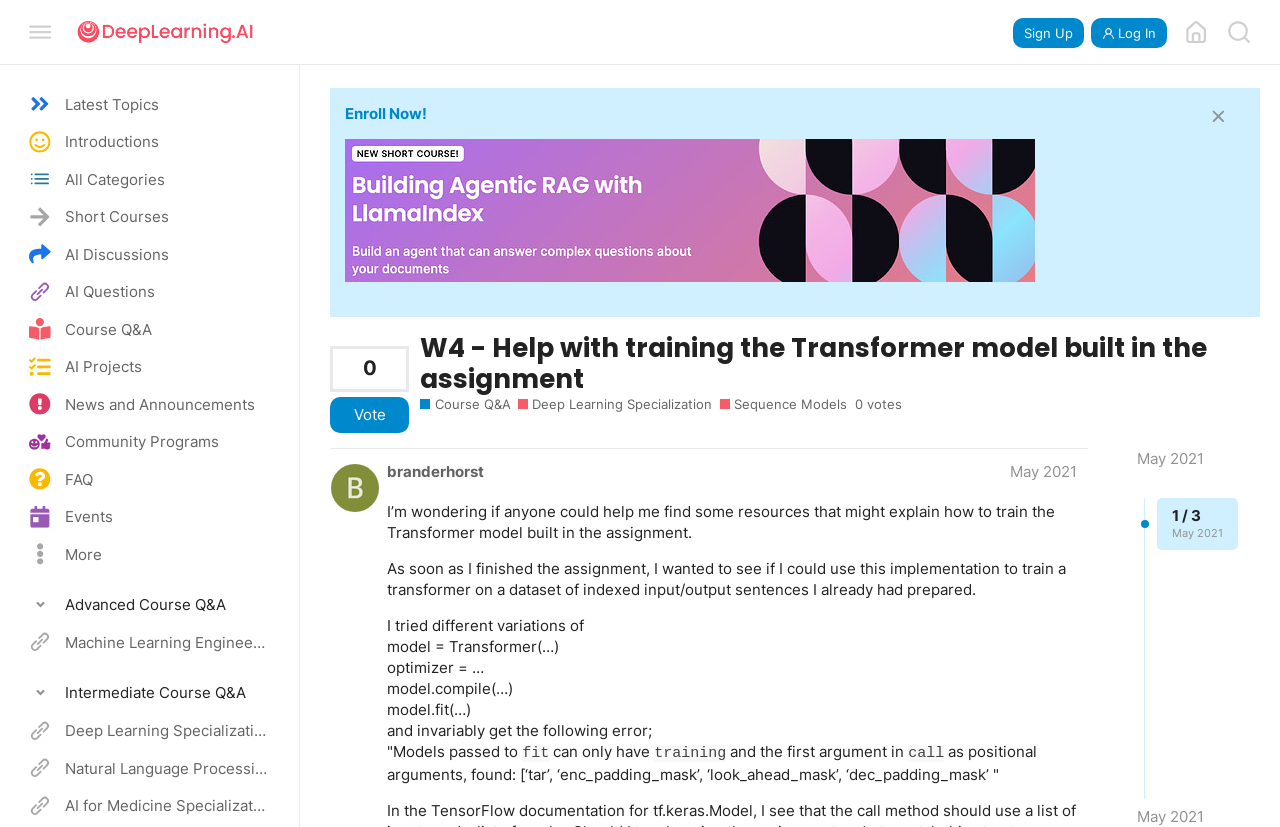Locate the bounding box coordinates of the UI element described by: "​". The bounding box coordinates should consist of four float numbers between 0 and 1, i.e., [left, top, right, bottom].

[0.932, 0.124, 0.973, 0.157]